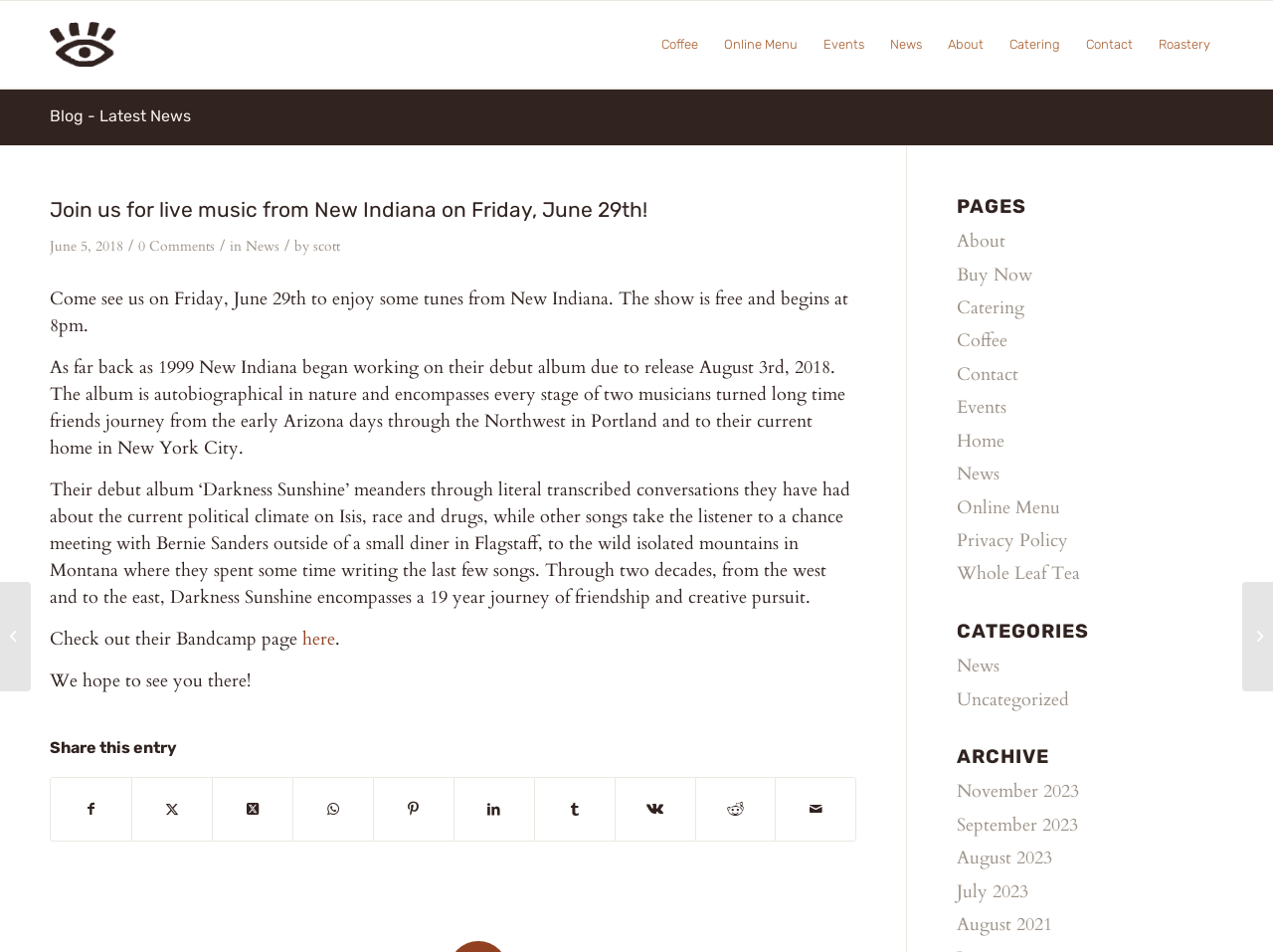Please determine the main heading text of this webpage.

Join us for live music from New Indiana on Friday, June 29th!